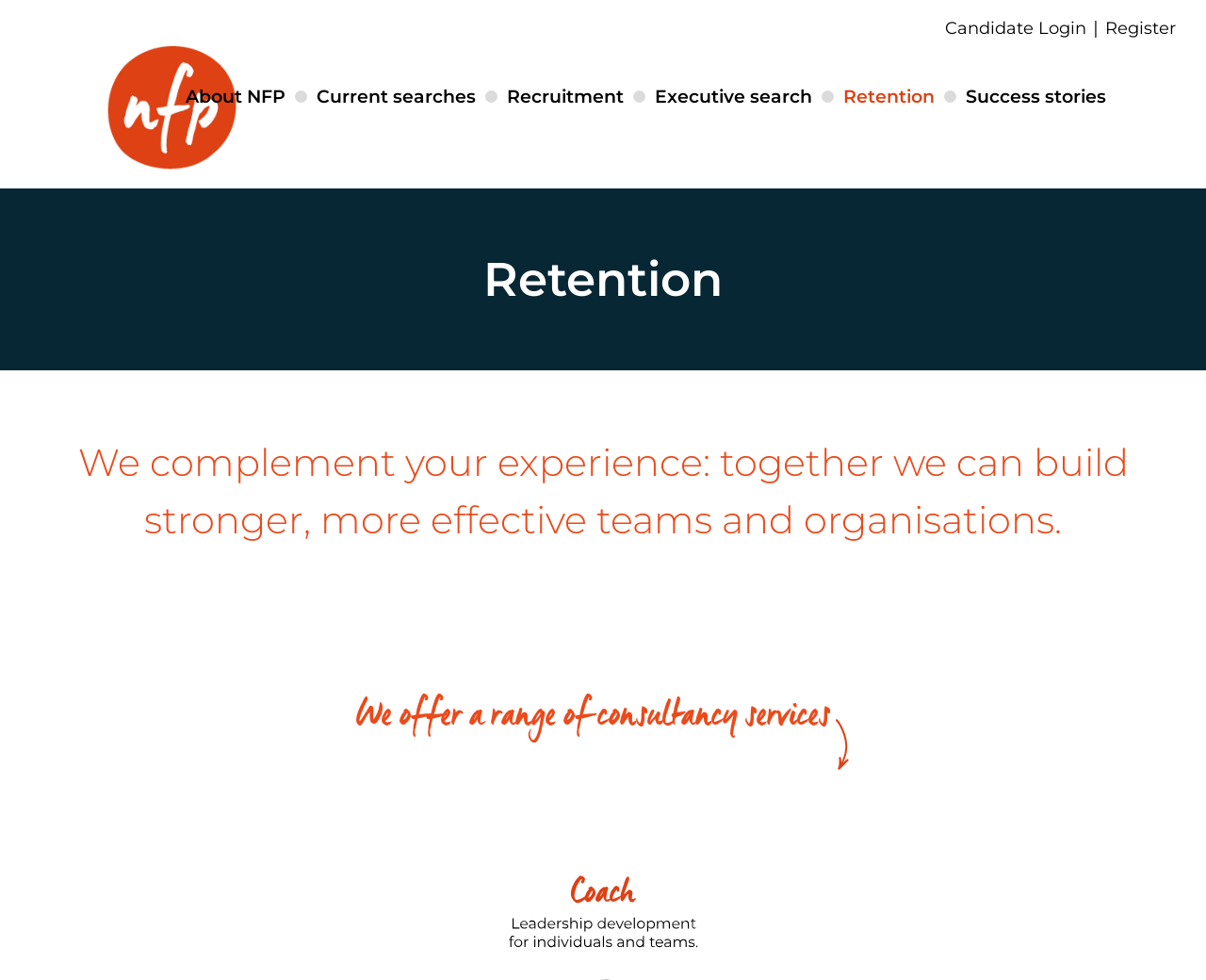Please specify the bounding box coordinates of the clickable section necessary to execute the following command: "Go to candidate login page".

[0.784, 0.018, 0.901, 0.039]